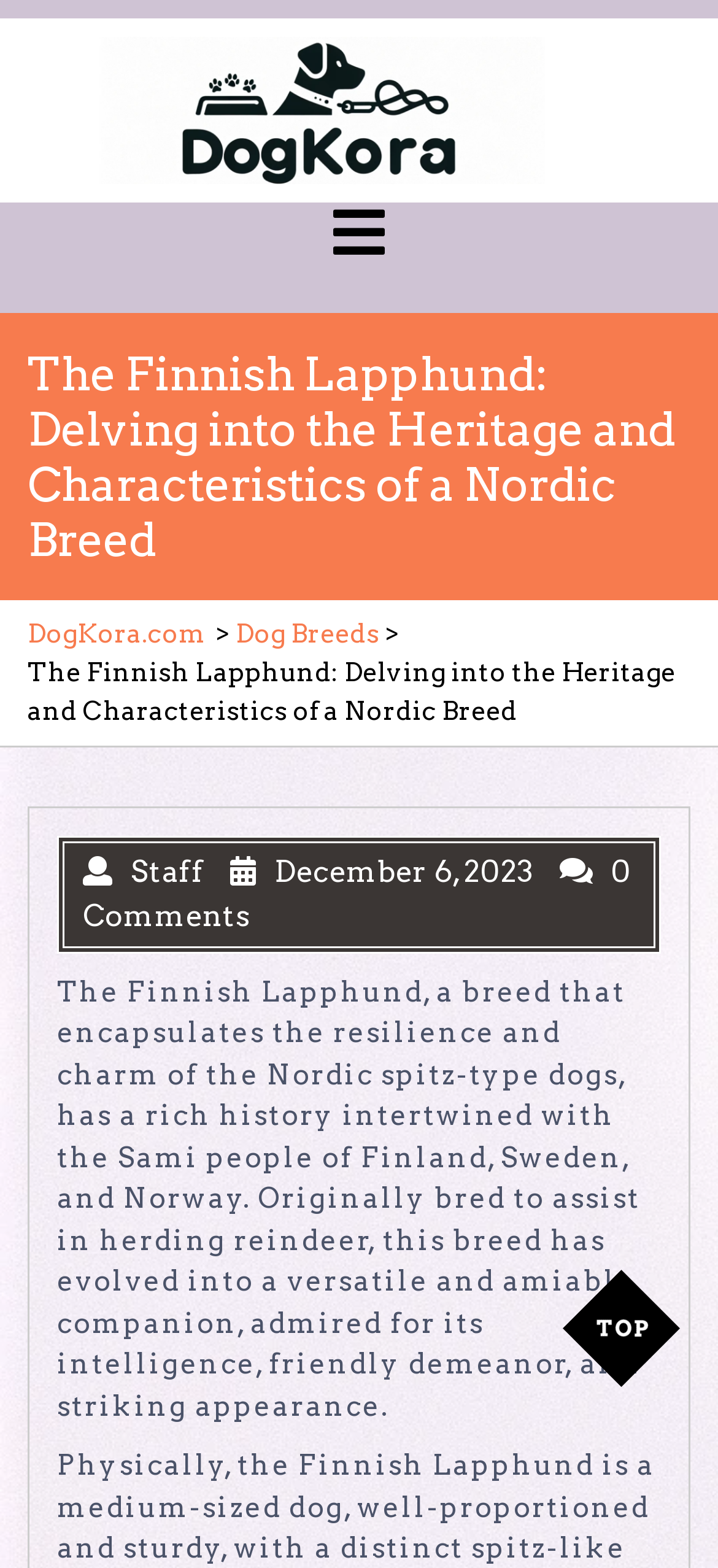Please provide a comprehensive response to the question below by analyzing the image: 
How many comments are there on this article?

The webpage has a text that says '0 Comments', so there are no comments on this article.